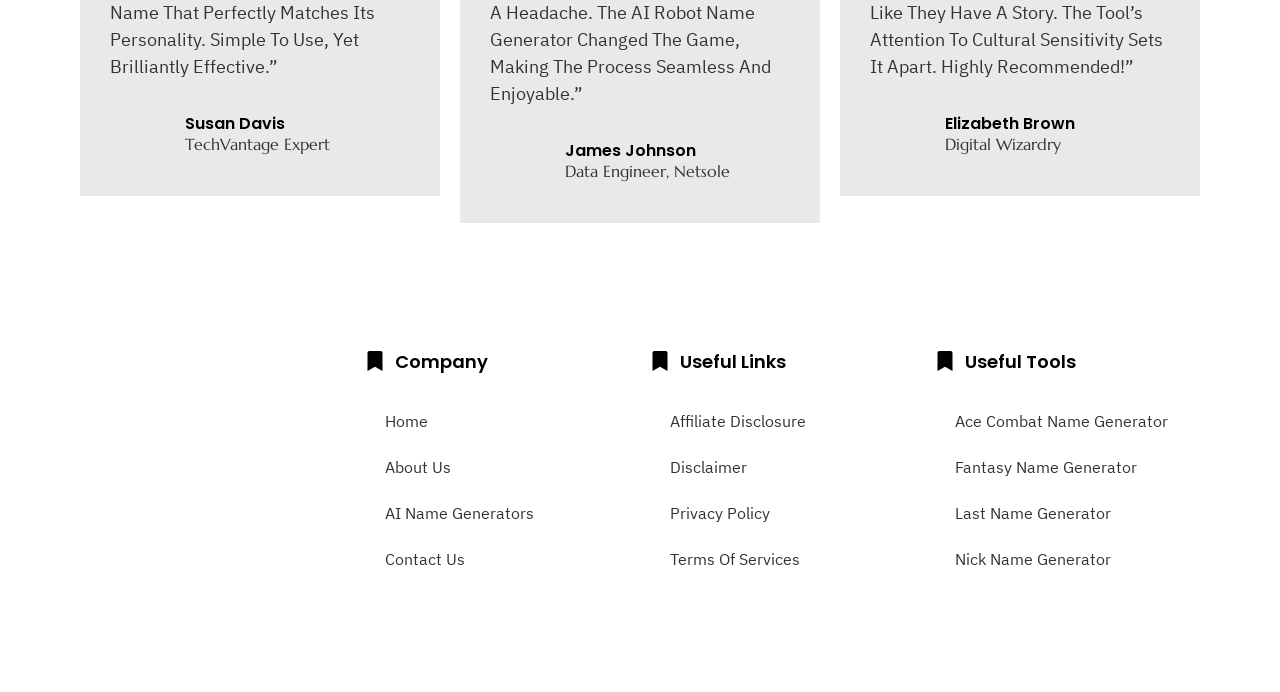Please find the bounding box coordinates of the element that you should click to achieve the following instruction: "download e1704457921732". The coordinates should be presented as four float numbers between 0 and 1: [left, top, right, bottom].

[0.062, 0.496, 0.163, 0.692]